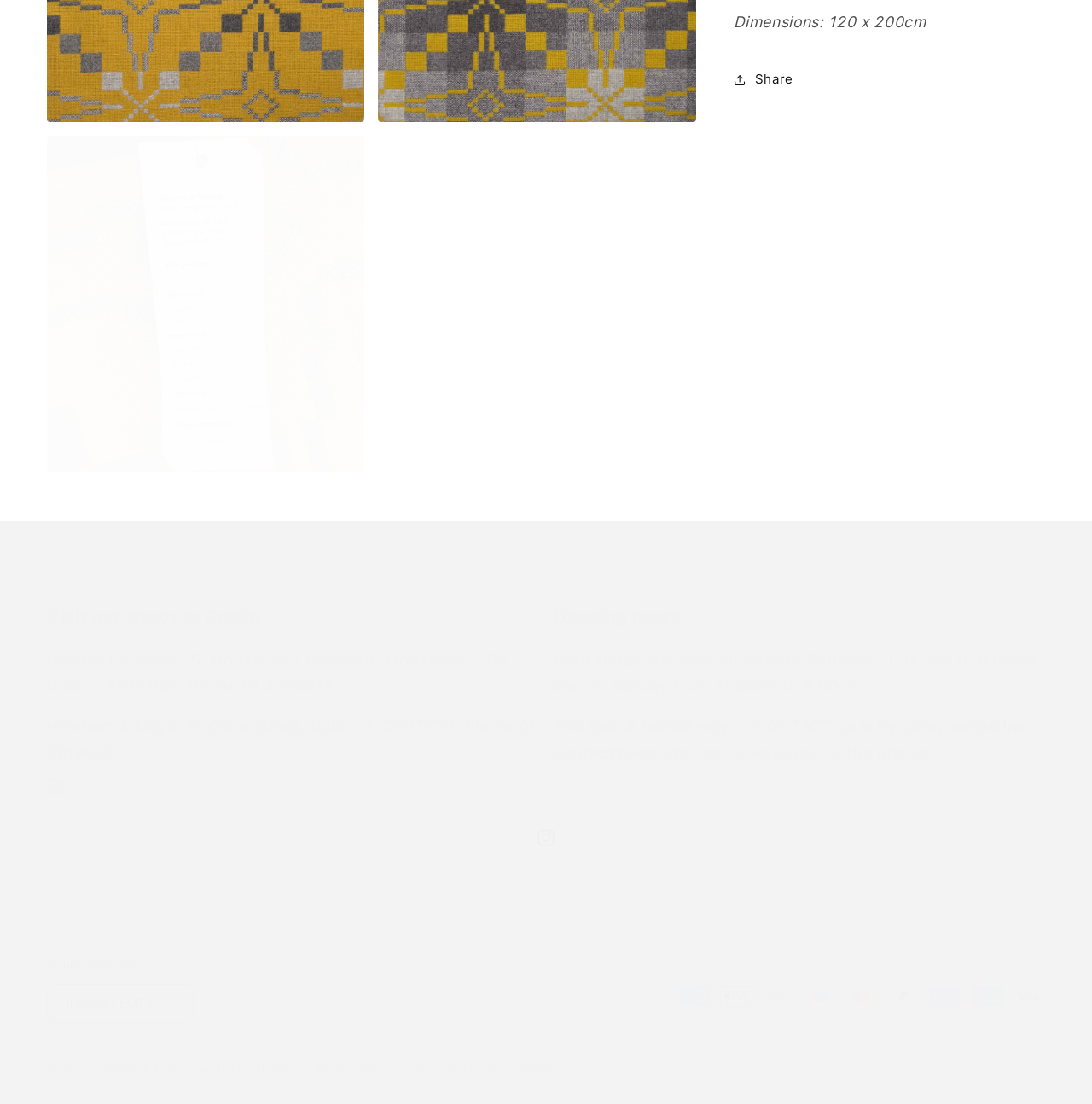Locate the bounding box coordinates of the area you need to click to fulfill this instruction: 'Open our online contact form'. The coordinates must be in the form of four float numbers ranging from 0 to 1: [left, top, right, bottom].

[0.506, 0.65, 0.941, 0.69]